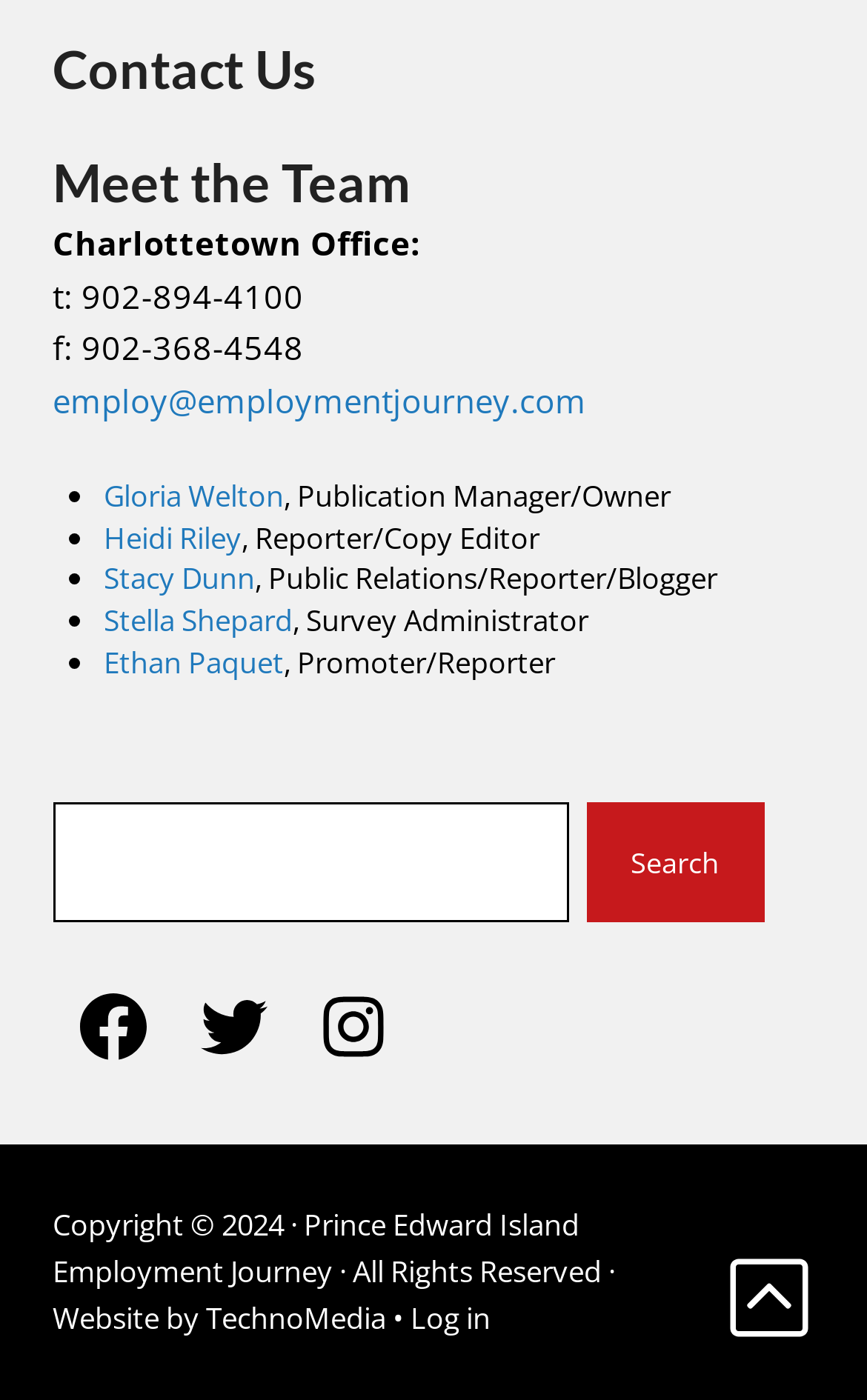Extract the bounding box for the UI element that matches this description: "Heidi Riley".

[0.12, 0.369, 0.279, 0.398]